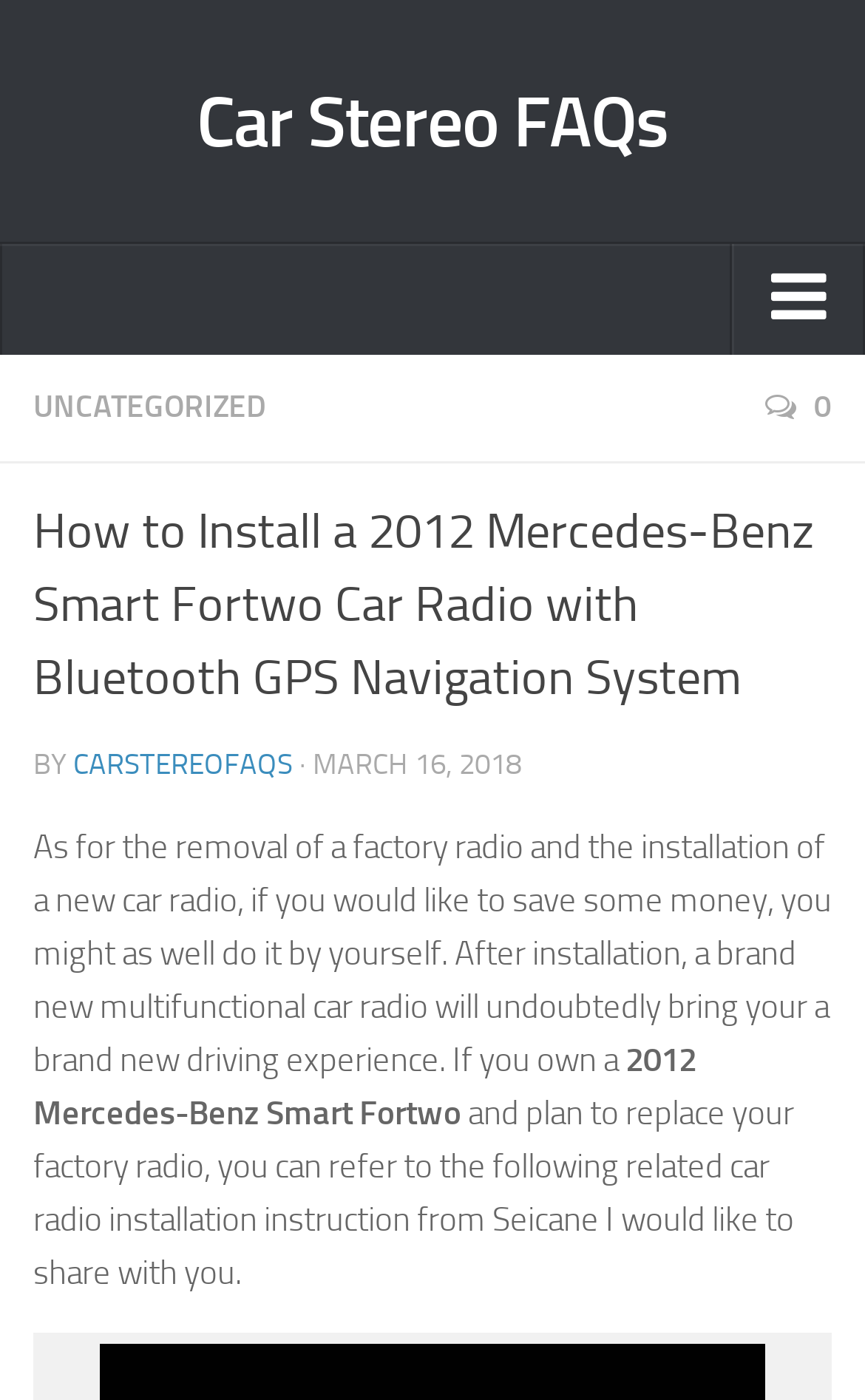Identify the bounding box coordinates for the UI element described as follows: "0". Ensure the coordinates are four float numbers between 0 and 1, formatted as [left, top, right, bottom].

[0.885, 0.277, 0.962, 0.304]